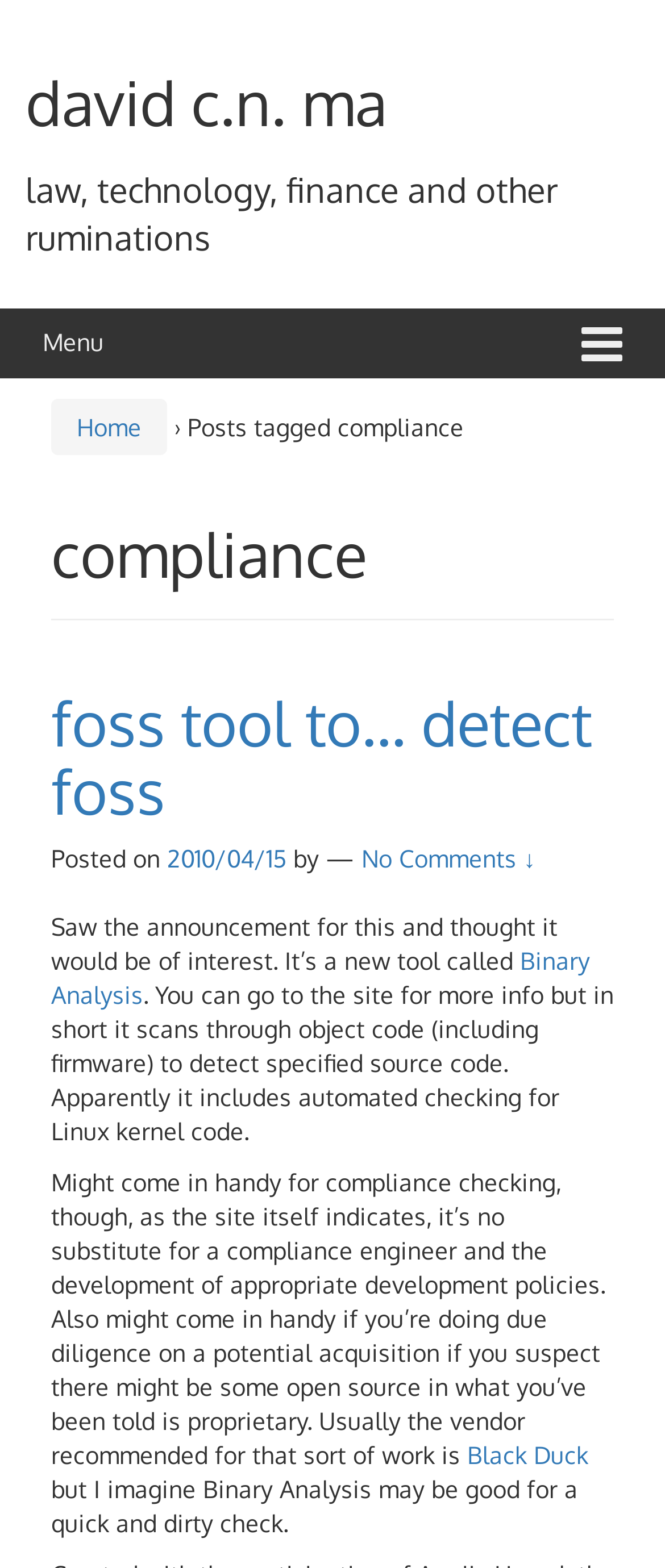Refer to the image and answer the question with as much detail as possible: What is the topic of the post?

The topic of the post can be inferred from the heading 'compliance' and the content of the post, which discusses a tool for detecting open source code in object code, and its potential use in compliance checking.